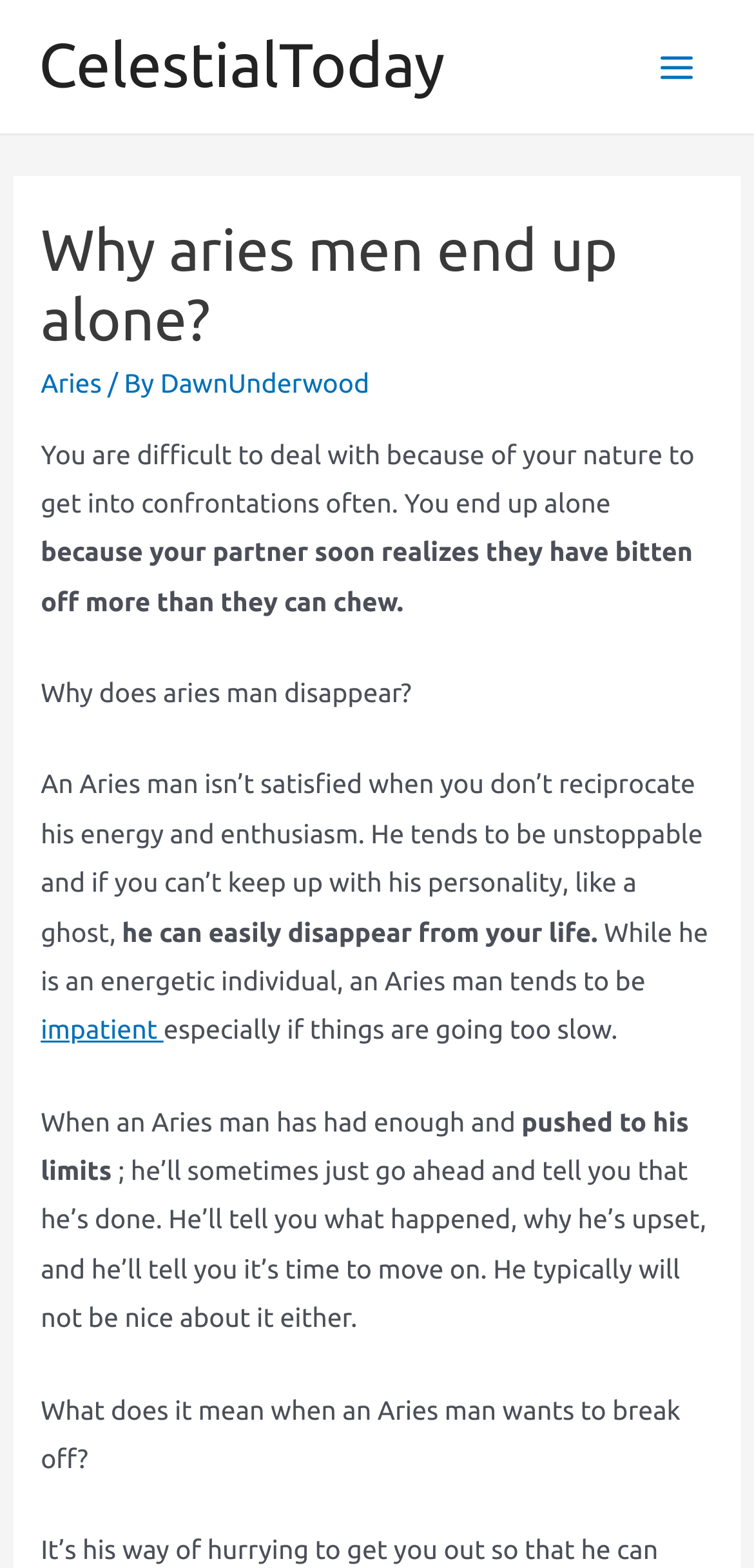What is the tone of an Aries man when breaking off?
Provide a well-explained and detailed answer to the question.

The webpage suggests that when an Aries man decides to break off a relationship, he tends to be direct and honest, but not very nice about it, which can be hurtful to his partner.